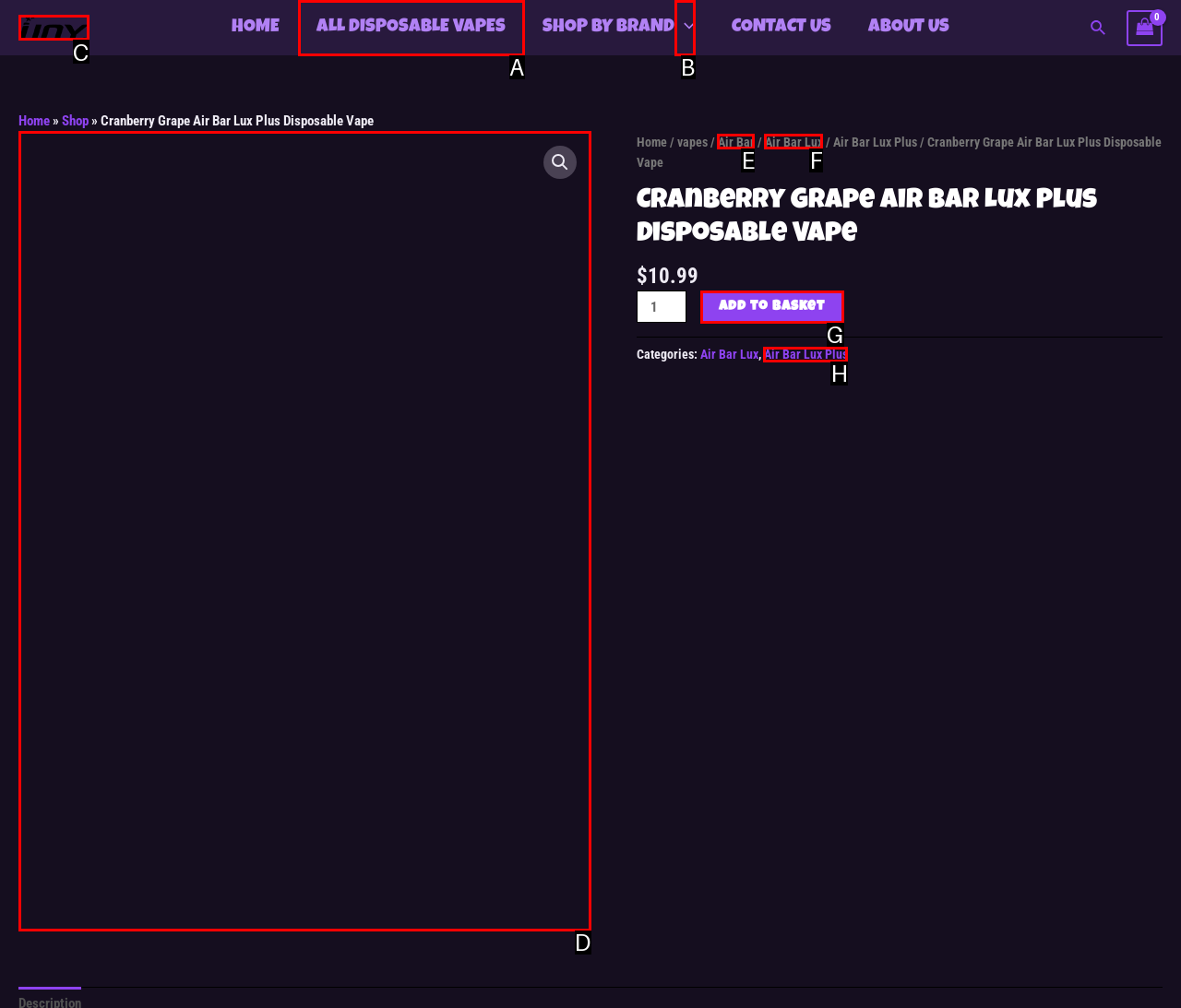Determine the right option to click to perform this task: Click on the IJOY SHOGUN logo
Answer with the correct letter from the given choices directly.

C